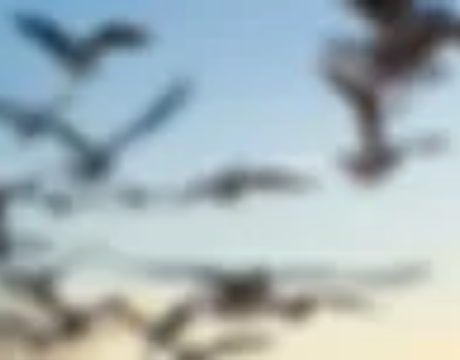Analyze the image and give a detailed response to the question:
What is the mood evoked by the image?

The combination of the serene sky, the gentle movement of the seagulls, and the overall tranquility of the coastal environment depicted in the image all contribute to a sense of peace and calm.